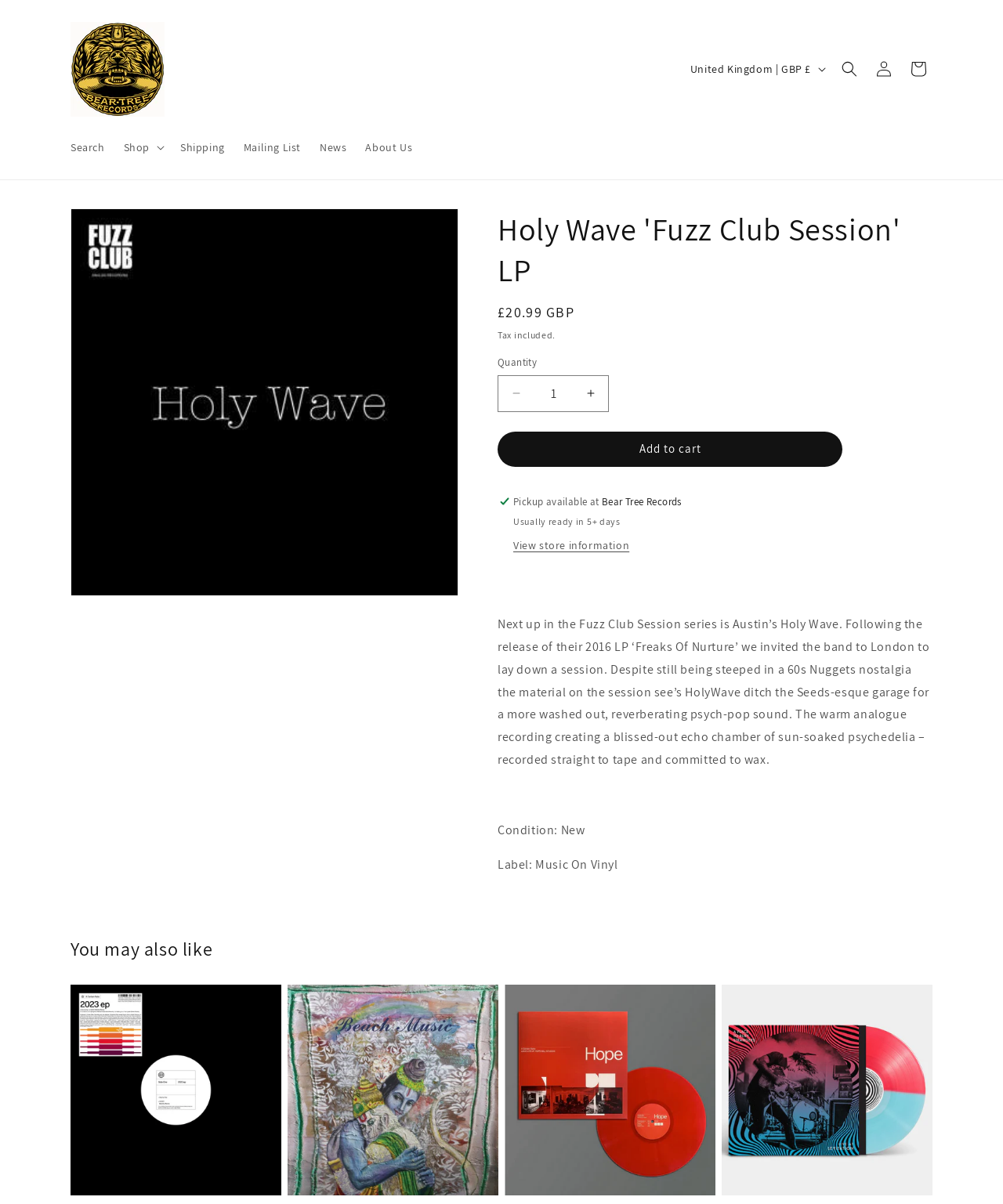What is the name of the record store?
Based on the screenshot, provide your answer in one word or phrase.

Bear Tree Records